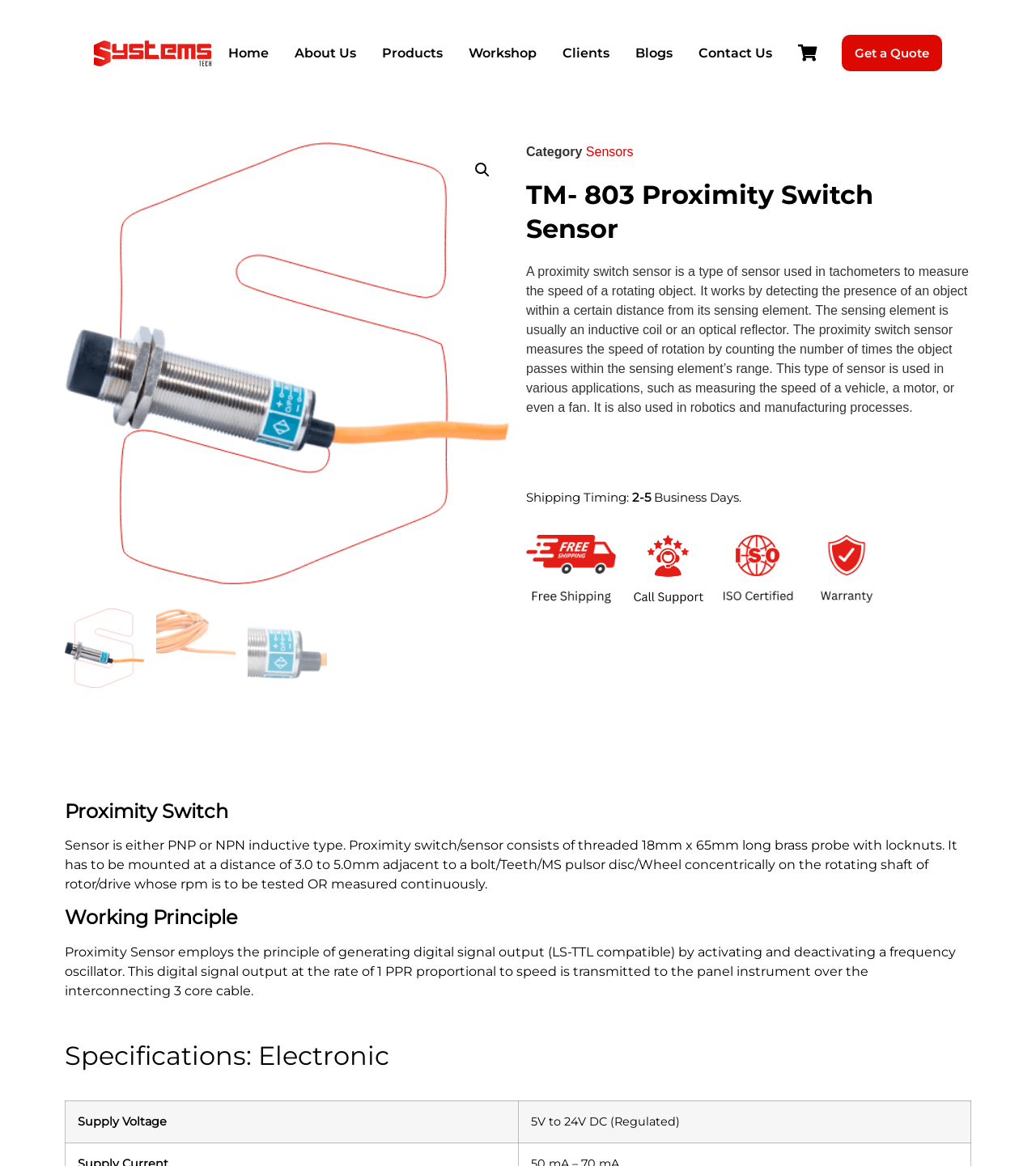Refer to the image and provide an in-depth answer to the question:
What is the principle of generating digital signal output in a proximity sensor?

I inferred this answer by reading the description of the working principle of a proximity sensor, which states that it employs the principle of generating digital signal output by activating and deactivating a frequency oscillator.